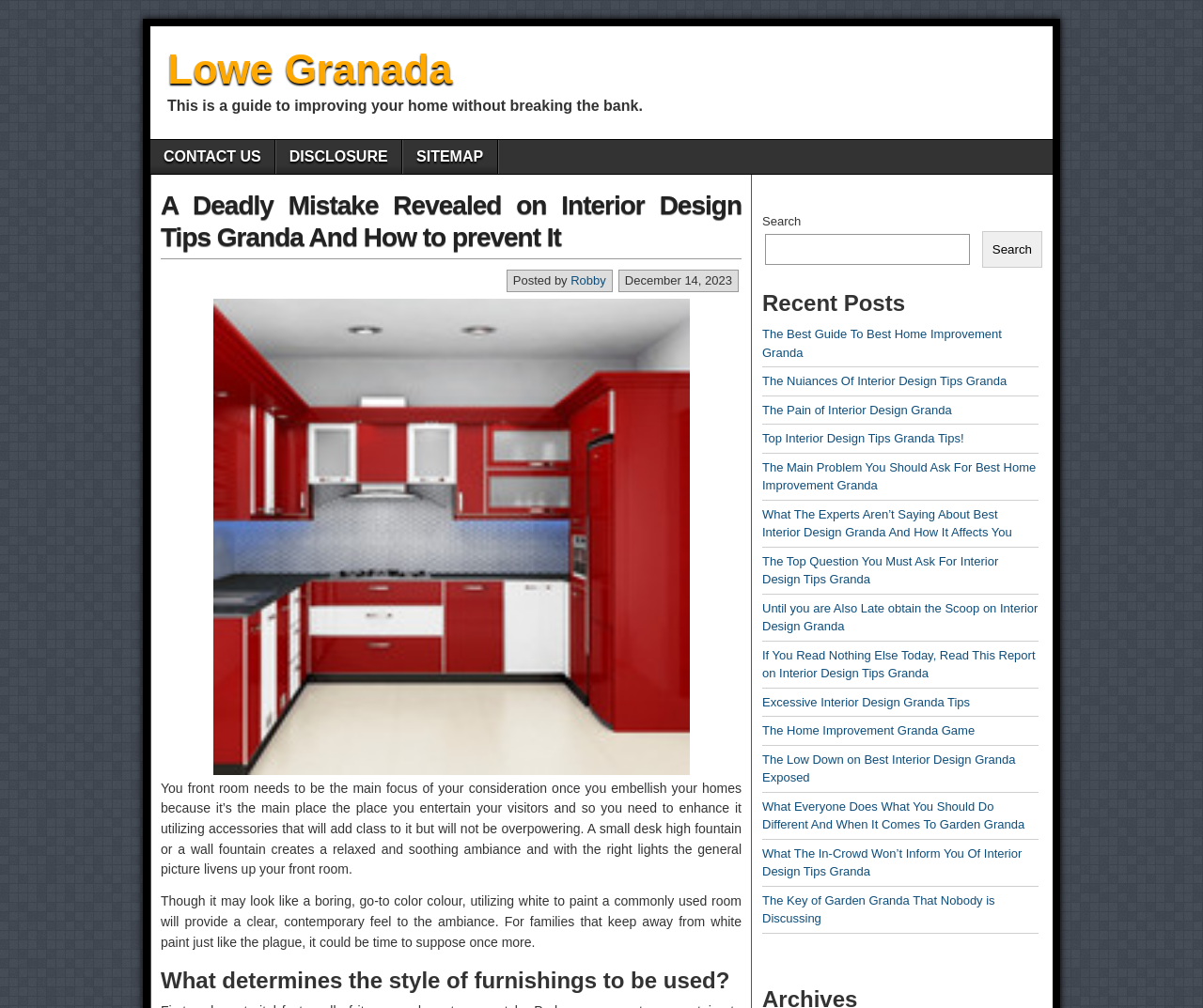Reply to the question below using a single word or brief phrase:
What is the purpose of the search box?

To search the website